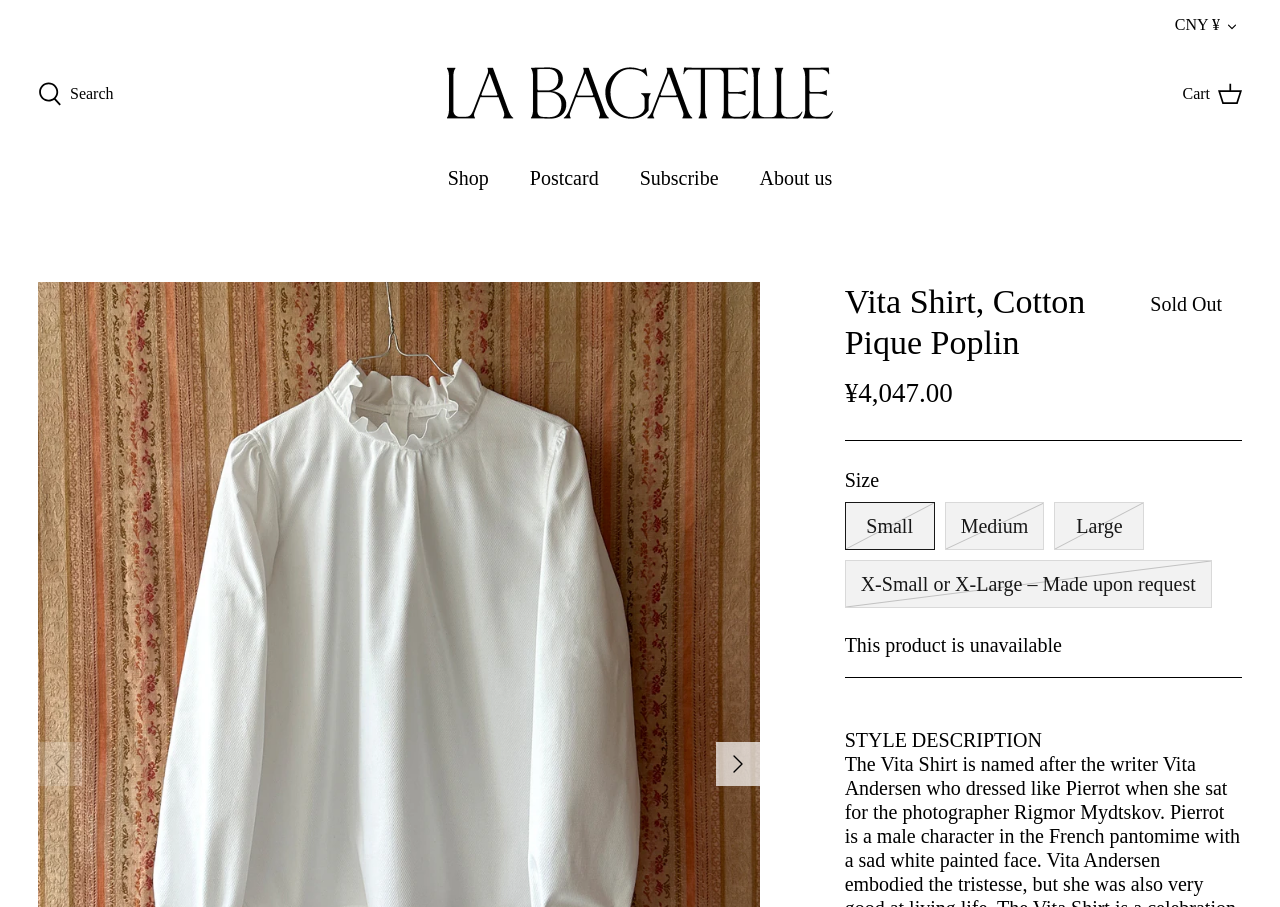Determine the main headline of the webpage and provide its text.

Vita Shirt, Cotton Pique Poplin